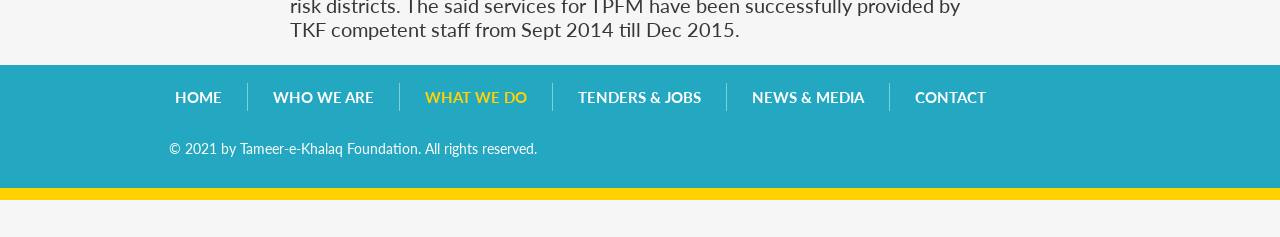Please provide a brief answer to the following inquiry using a single word or phrase:
What is the purpose of the 'TENDERS & JOBS' link?

Job opportunities